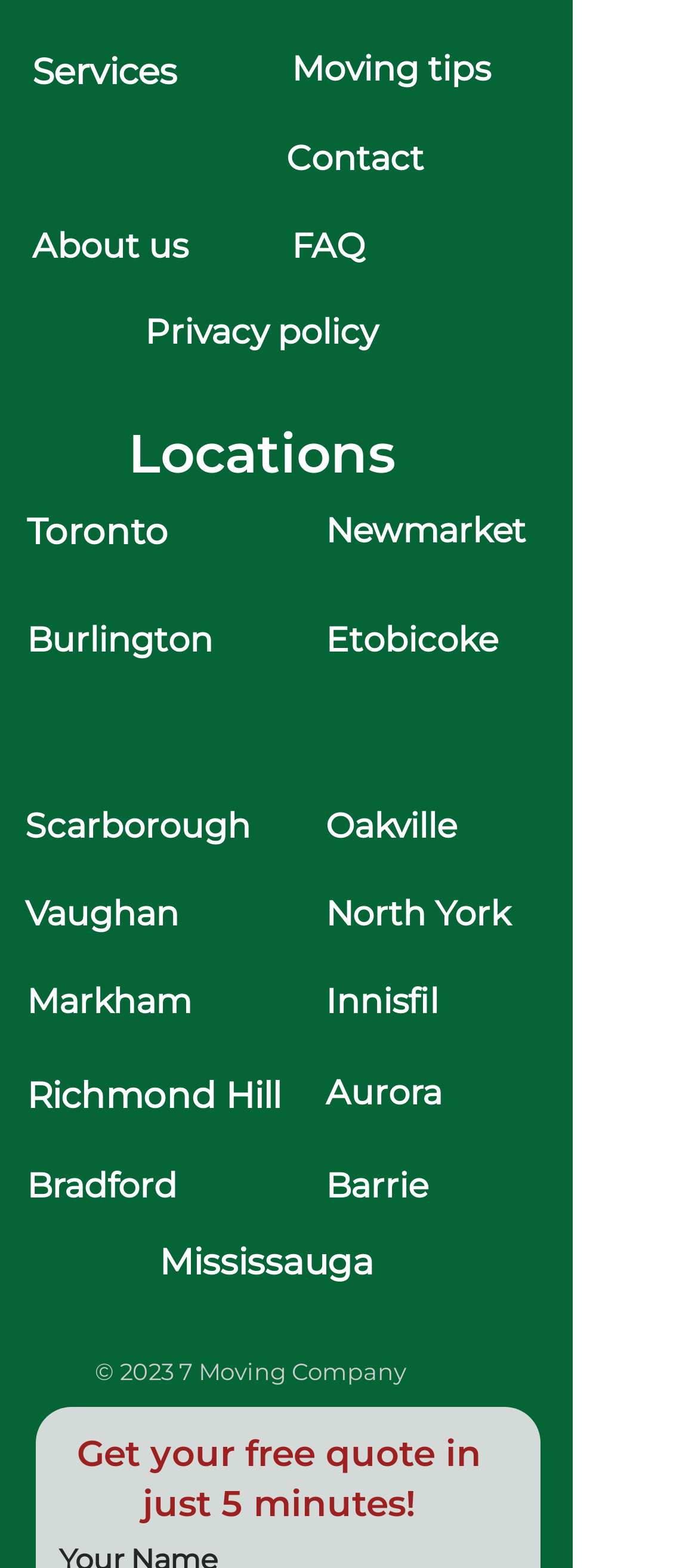Please indicate the bounding box coordinates of the element's region to be clicked to achieve the instruction: "Visit the Toronto location". Provide the coordinates as four float numbers between 0 and 1, i.e., [left, top, right, bottom].

[0.038, 0.326, 0.241, 0.353]